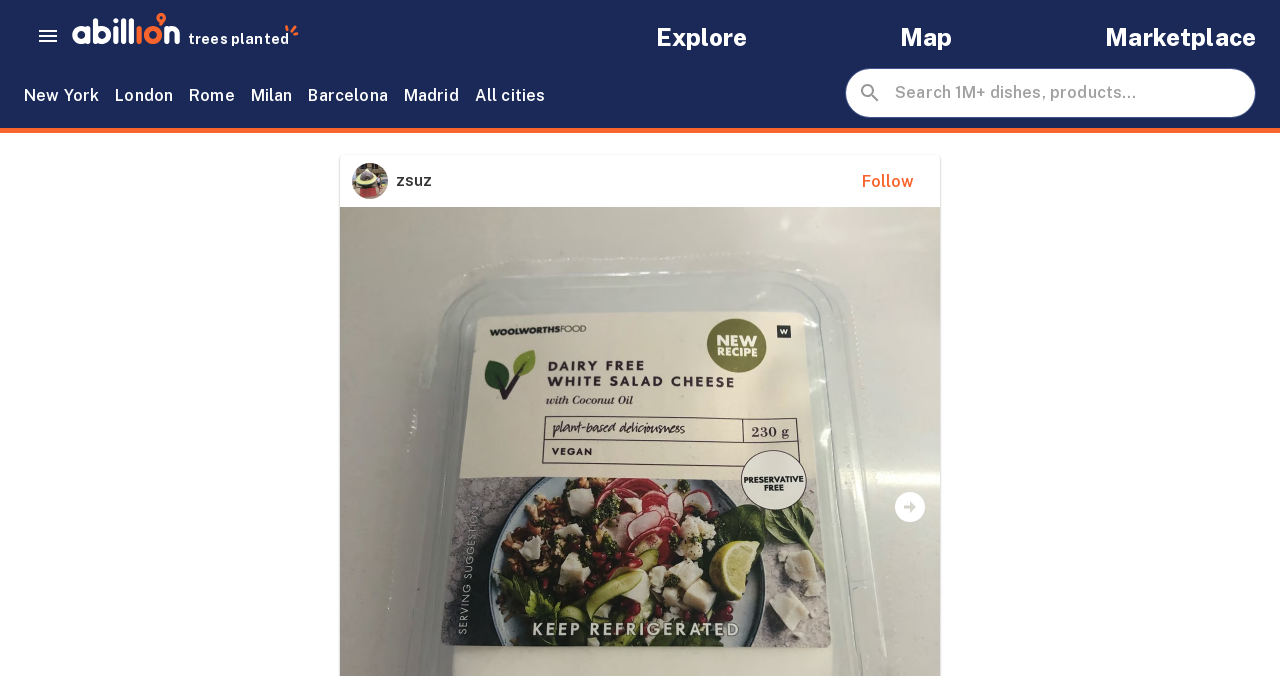What cities are listed on the webpage?
Examine the webpage screenshot and provide an in-depth answer to the question.

I found the answer by looking at the navigation element that contains links to different cities, including New York, London, Rome, Milan, Barcelona, and Madrid, which are the cities listed on the webpage.